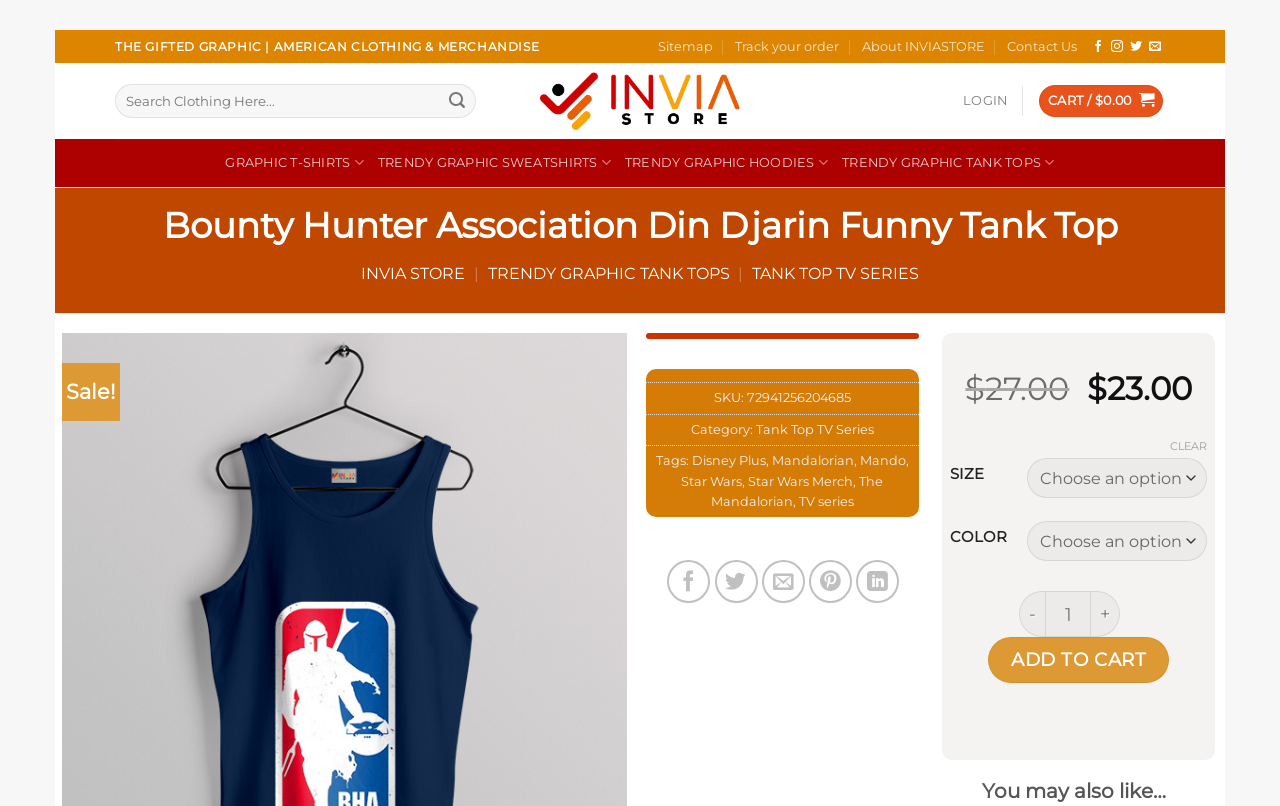Elaborate on the different components and information displayed on the webpage.

This webpage is an e-commerce page for a specific product, the "Bounty Hunter Association Din Djarin Funny Tank Top". At the top, there is a navigation menu with links to "Sitemap", "Track your order", "About INVIASTORE", "Contact Us", and social media links. Below this, there is a search bar with a submit button.

The main content of the page is dedicated to the product, with a heading that matches the product name. There is a breadcrumb navigation above the product information, showing the categories "INVIA STORE" > "TRENDY GRAPHIC TANK TOPS" > "TANK TOP TV SERIES".

The product information includes a table with details such as the SKU, category, and tags. The tags include "Disney Plus", "Mandalorian", "Mando", "Star Wars", and "The Mandalorian". There are also links to share the product on various social media platforms.

Below the product information, there is a section with original price and a call-to-action button to add the product to the cart. There are also options to select the size and color of the product, as well as a quantity spinner.

On the right side of the page, there is a cart summary with a link to the cart and a total cost of $0.00. There is also a login link and a link to the INVIA STORE homepage.